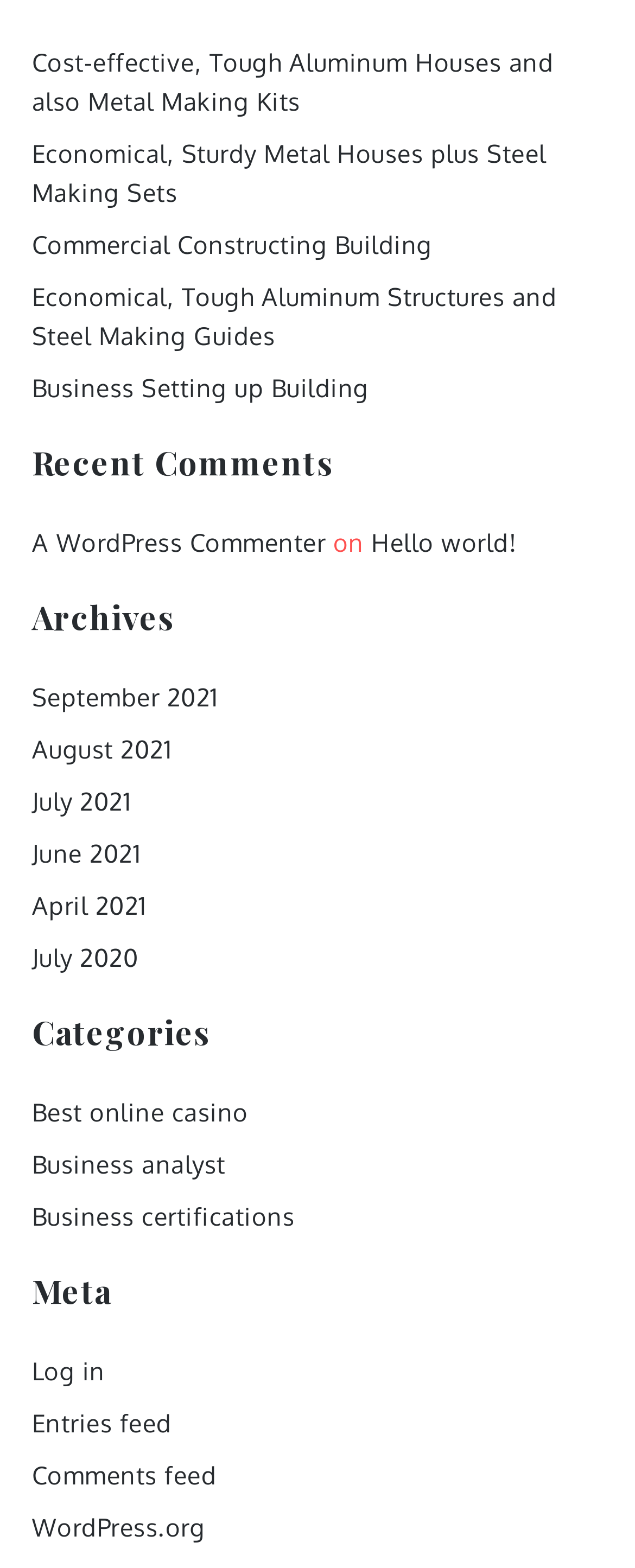Find the bounding box coordinates of the area that needs to be clicked in order to achieve the following instruction: "Read the post 'Hello world!'". The coordinates should be specified as four float numbers between 0 and 1, i.e., [left, top, right, bottom].

[0.585, 0.336, 0.813, 0.356]